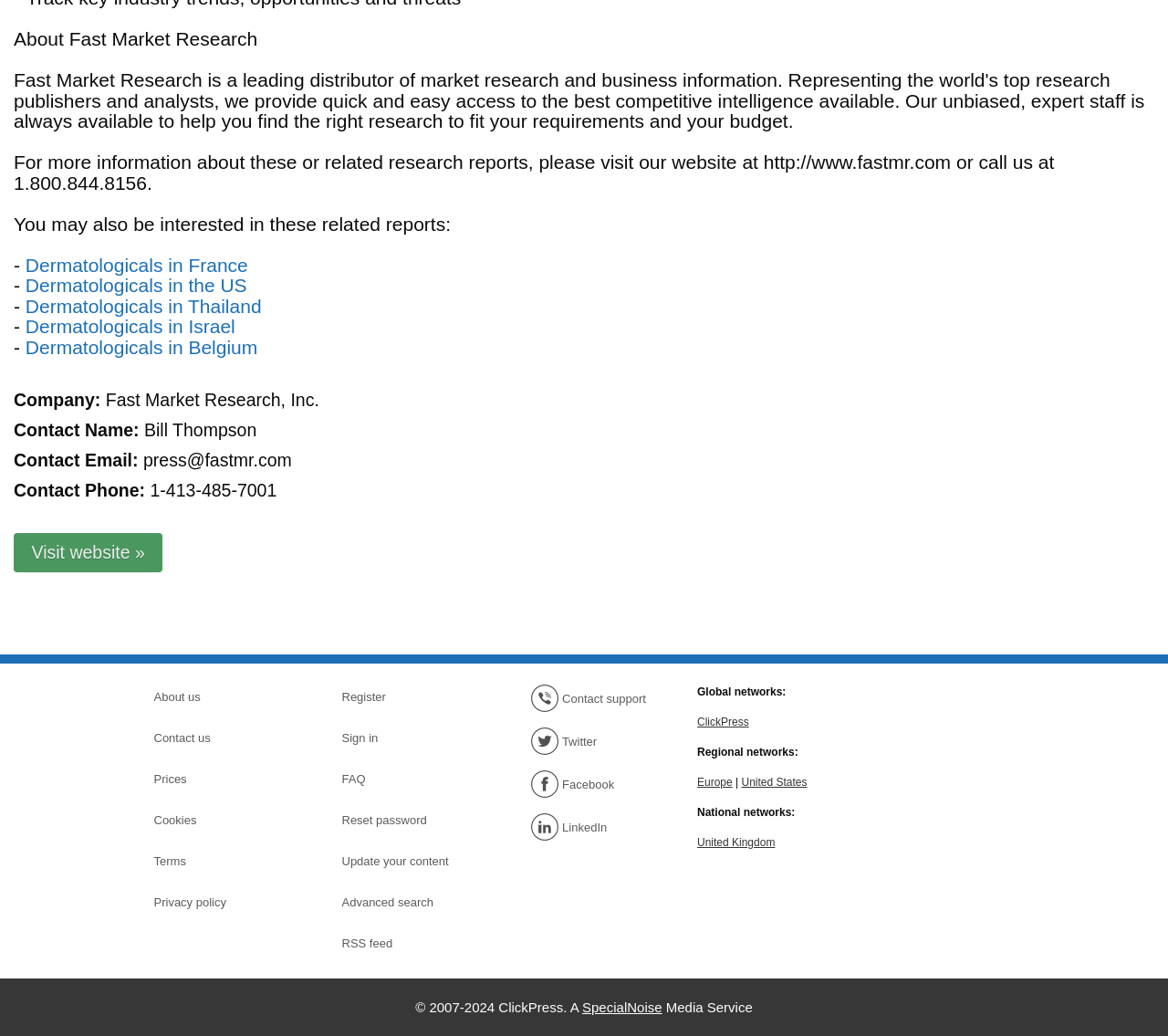Predict the bounding box coordinates for the UI element described as: "Advanced search". The coordinates should be four float numbers between 0 and 1, presented as [left, top, right, bottom].

[0.293, 0.858, 0.402, 0.885]